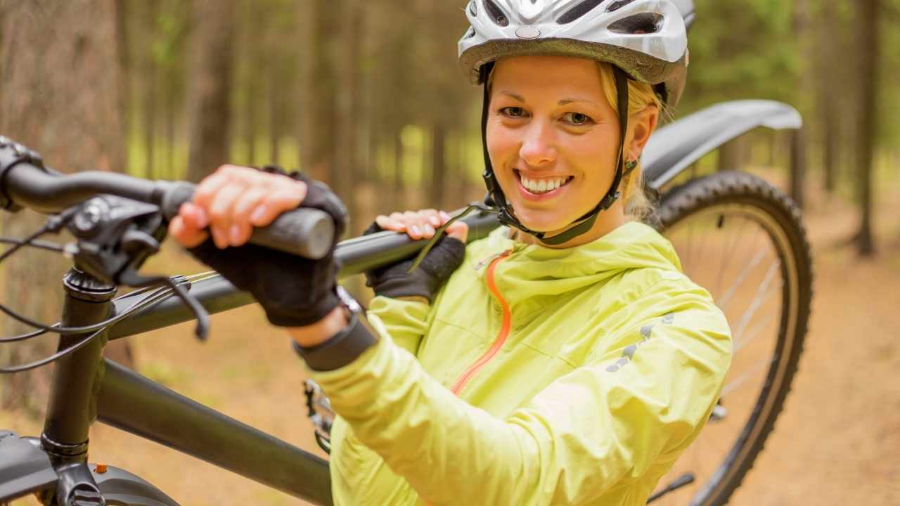Respond with a single word or phrase to the following question:
What is the woman holding?

Bike